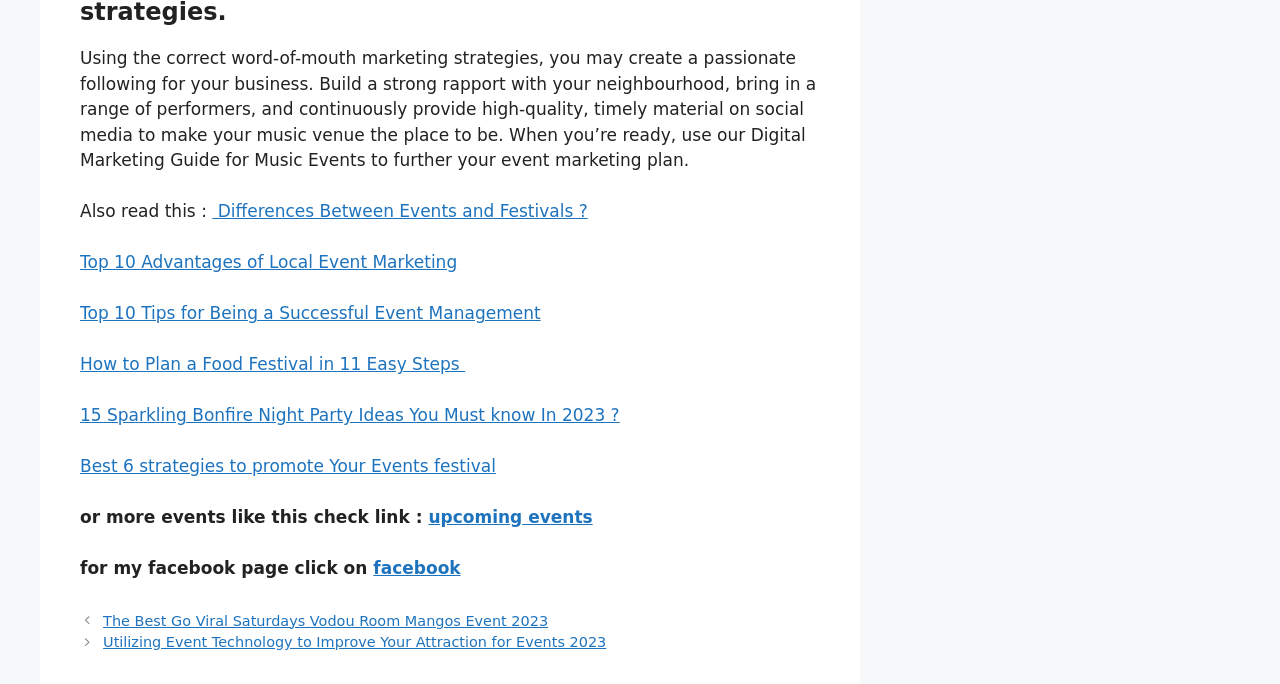What type of content is the webpage about? Based on the screenshot, please respond with a single word or phrase.

Event marketing